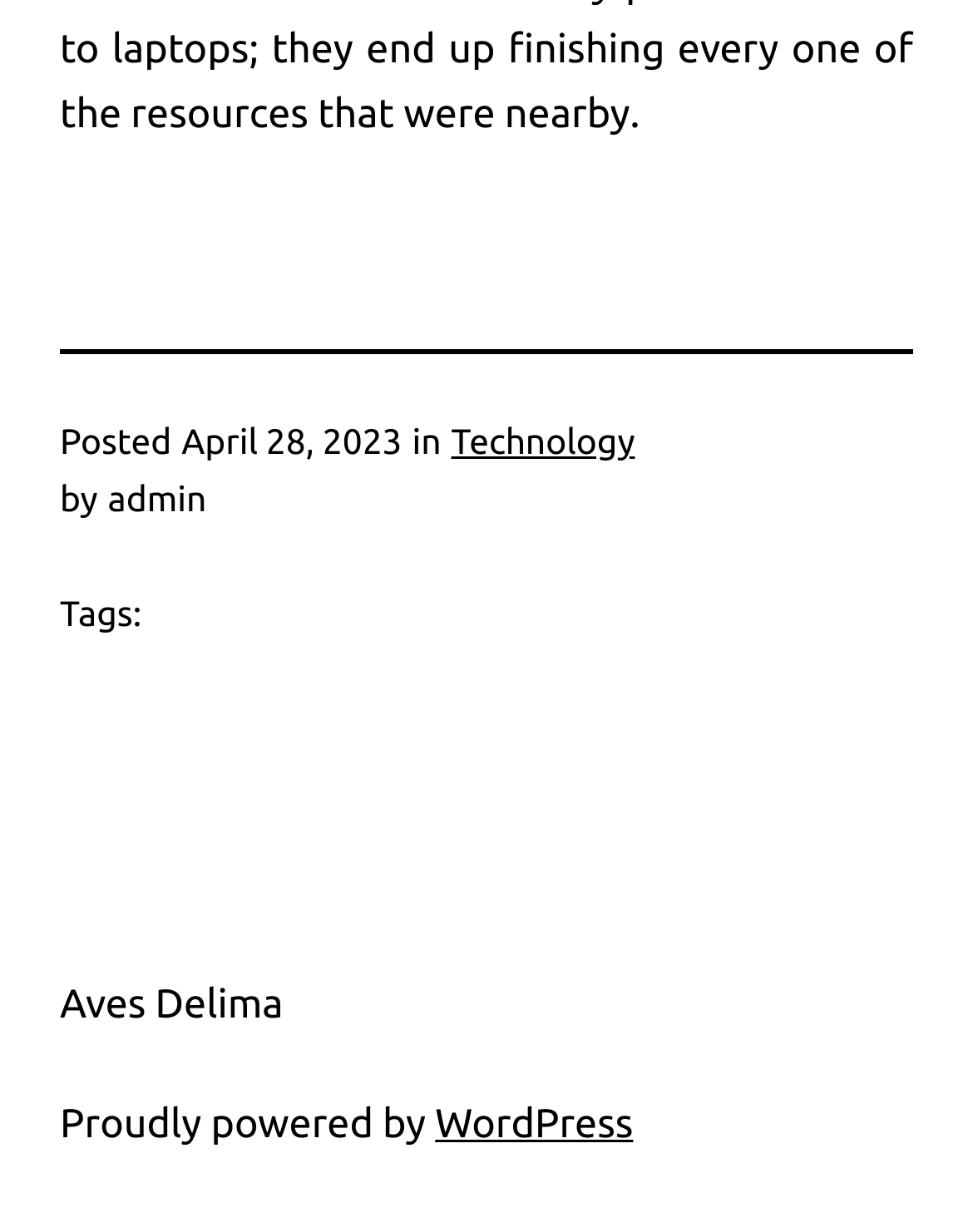Given the description "Aves Delima", determine the bounding box of the corresponding UI element.

[0.062, 0.798, 0.291, 0.835]